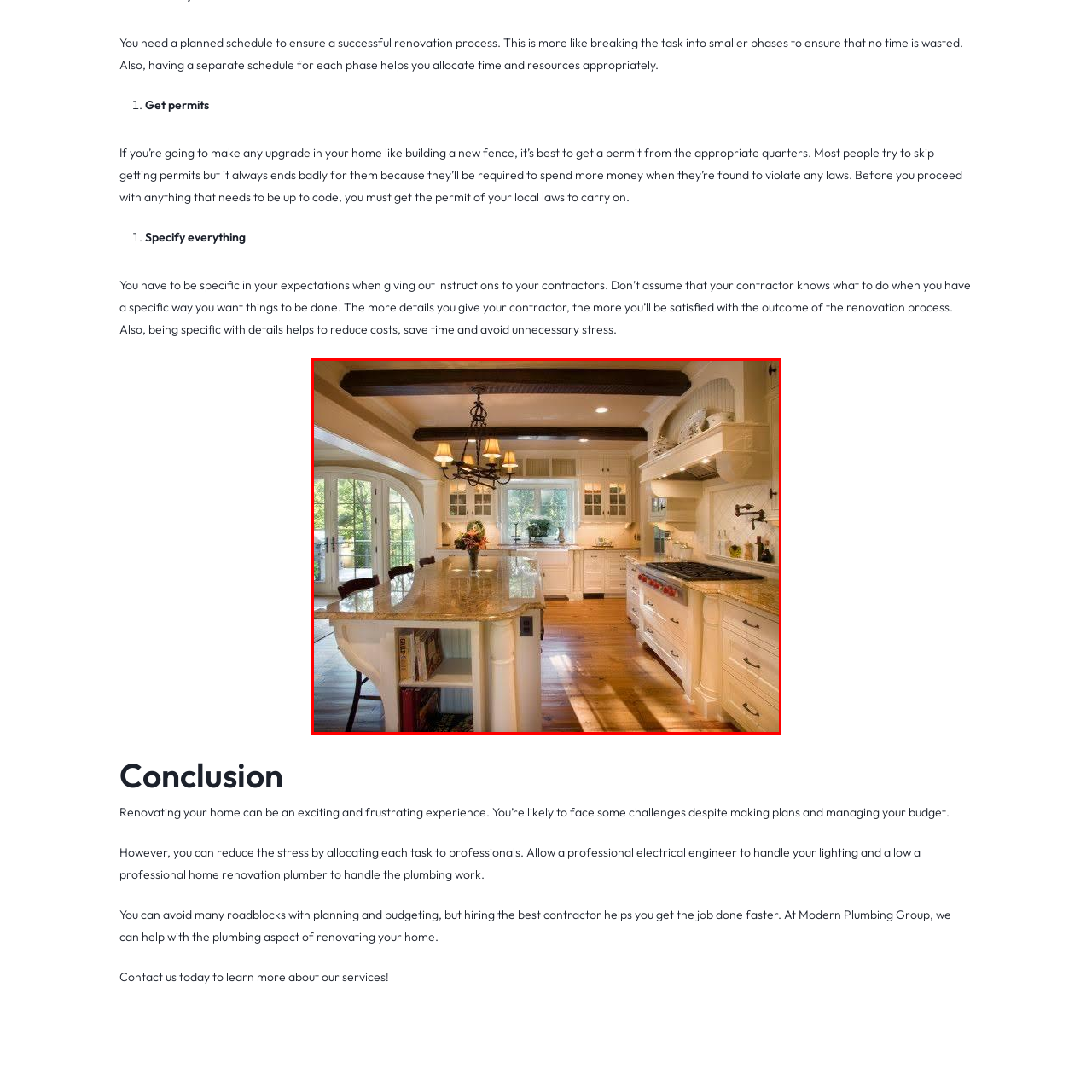What is the purpose of the kitchen?
Inspect the image enclosed by the red bounding box and provide a detailed and comprehensive answer to the question.

The caption states that 'this kitchen is not only designed for functionality but also reflects a meticulous attention to detail, making it an ideal spot for cooking and entertaining', indicating that the kitchen serves both purposes.